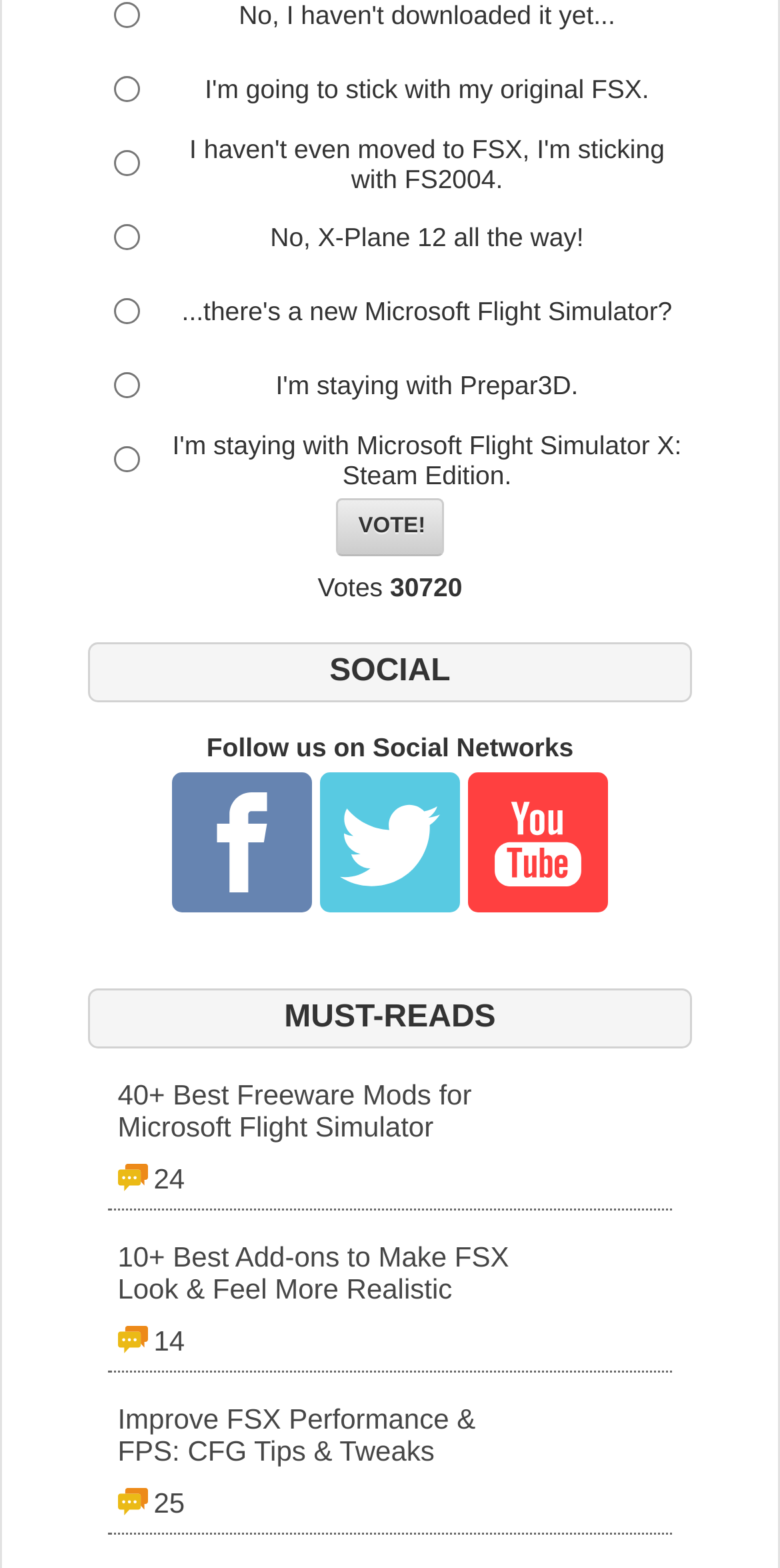Pinpoint the bounding box coordinates of the clickable element to carry out the following instruction: "Subscribe to our YouTube channel."

[0.599, 0.567, 0.778, 0.586]